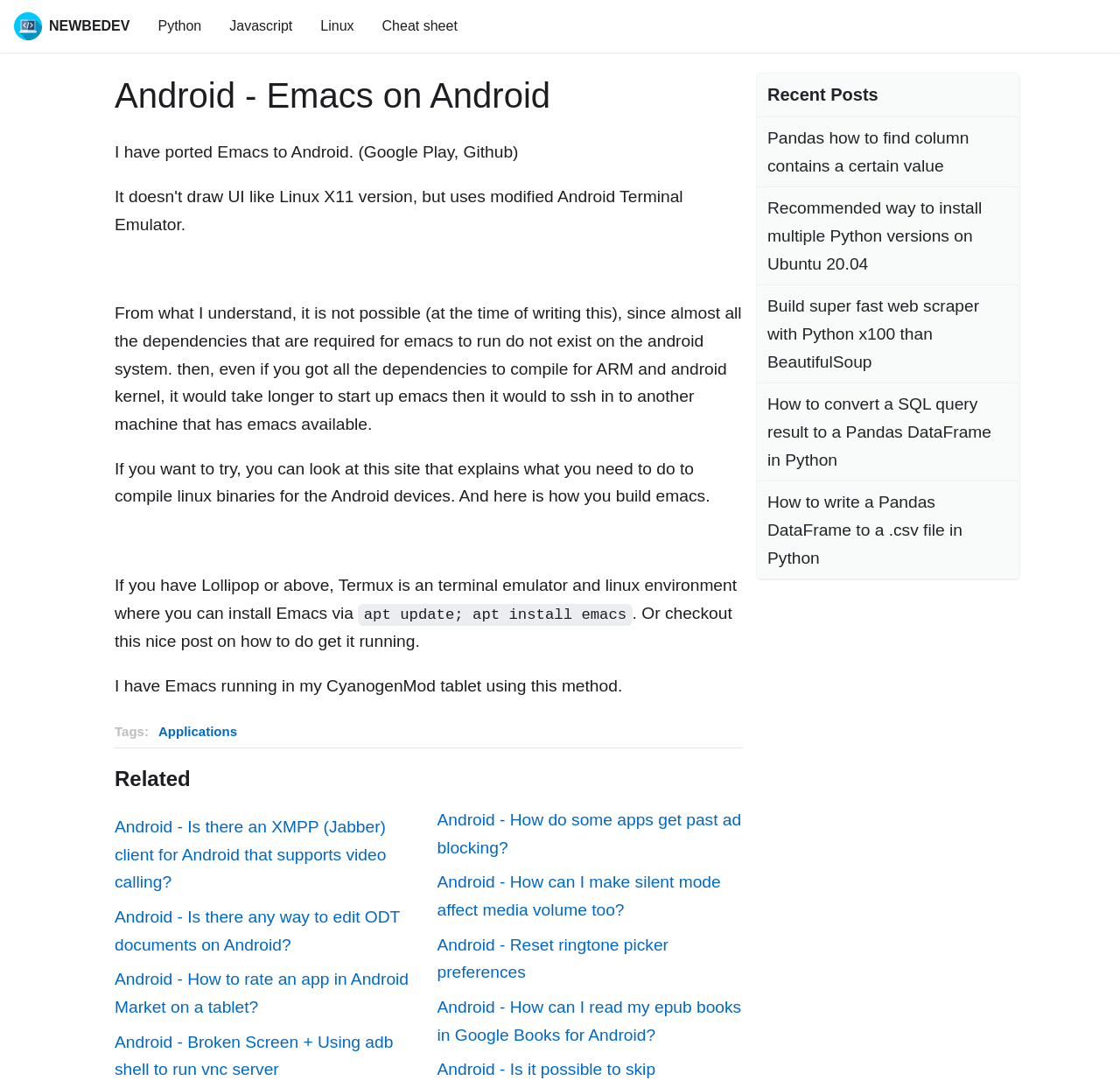Determine the bounding box coordinates of the clickable element to achieve the following action: 'Learn about Other Features'. Provide the coordinates as four float values between 0 and 1, formatted as [left, top, right, bottom].

None